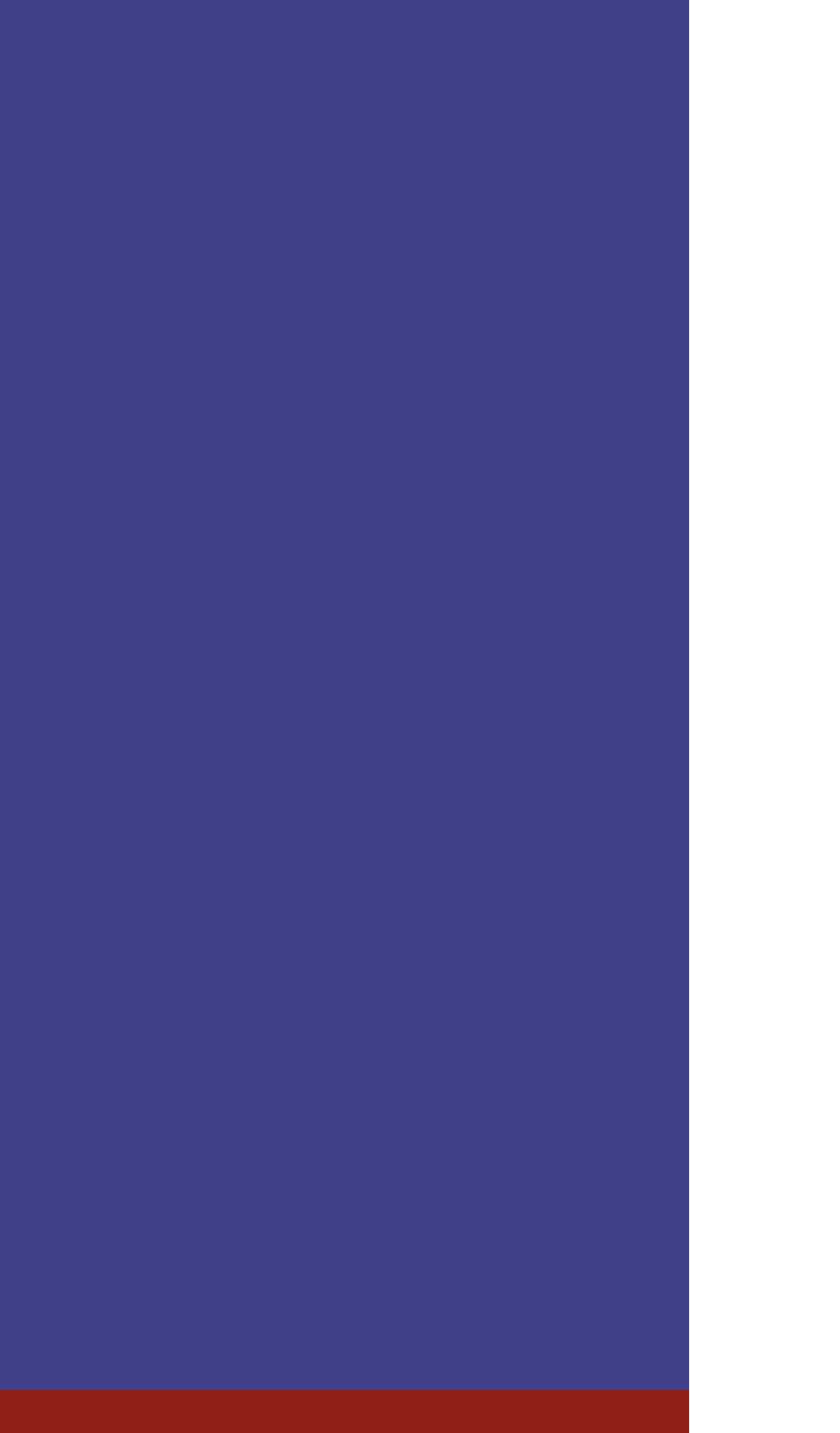Provide a short, one-word or phrase answer to the question below:
What is the location of the office?

Al Dossary Tower No.1, King Faisal Street, Al Mazryiyah, Dammam, Saudi Arabia